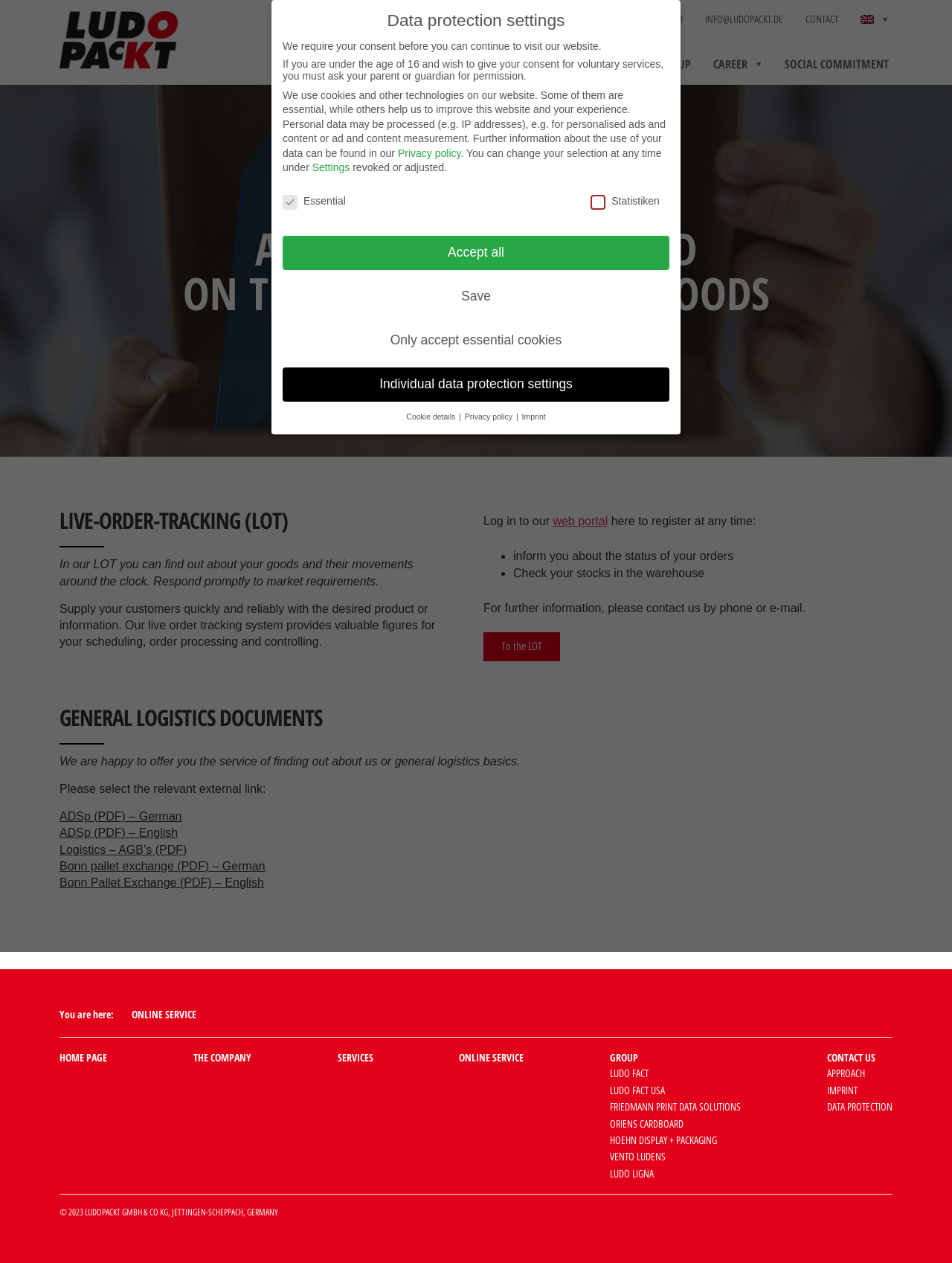Please specify the bounding box coordinates in the format (top-left x, top-left y, bottom-right x, bottom-right y), with all values as floating point numbers between 0 and 1. Identify the bounding box of the UI element described by: Only accept essential cookies

[0.441, 0.476, 0.618, 0.5]